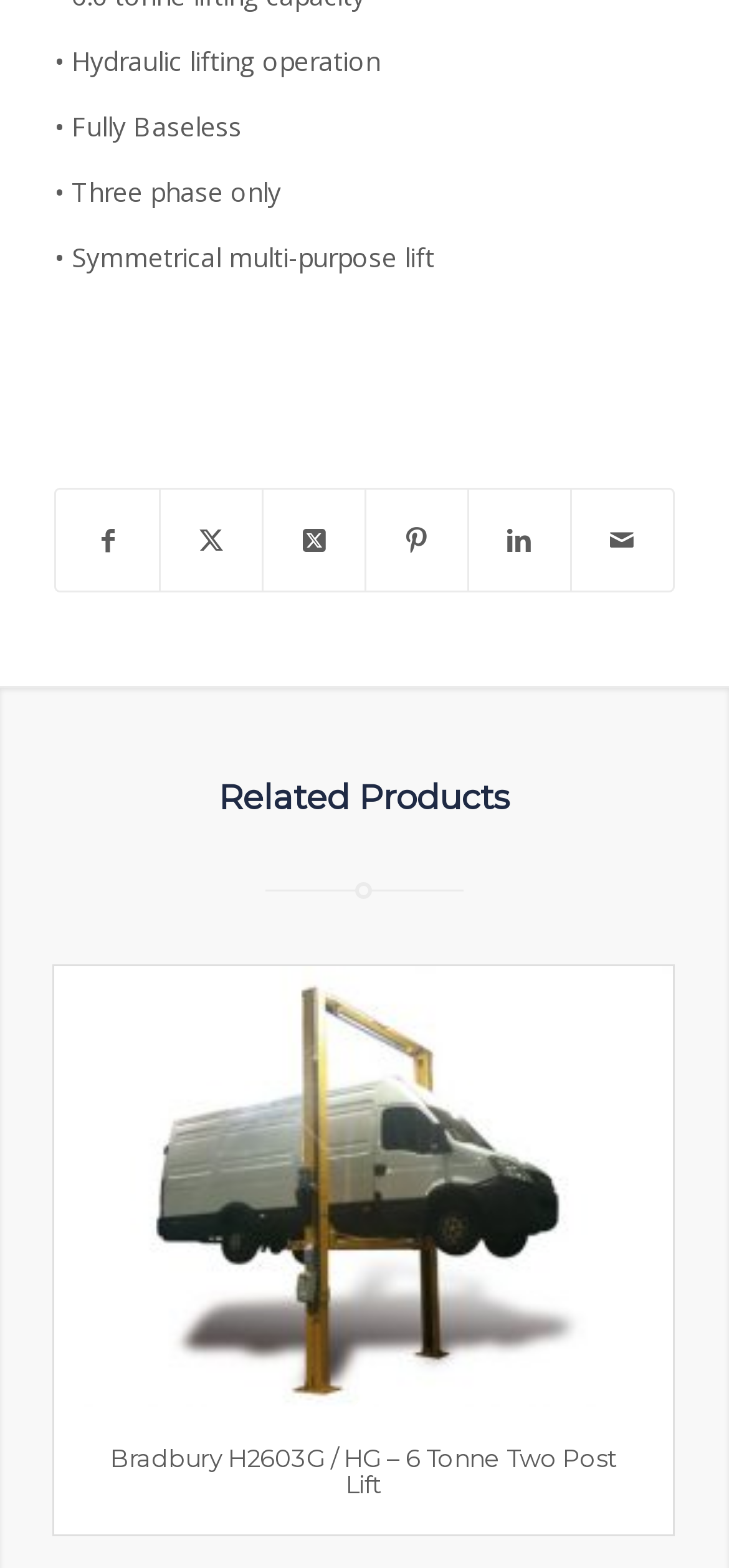Please find the bounding box coordinates of the clickable region needed to complete the following instruction: "Click on the 'Cart' link". The bounding box coordinates must consist of four float numbers between 0 and 1, i.e., [left, top, right, bottom].

None